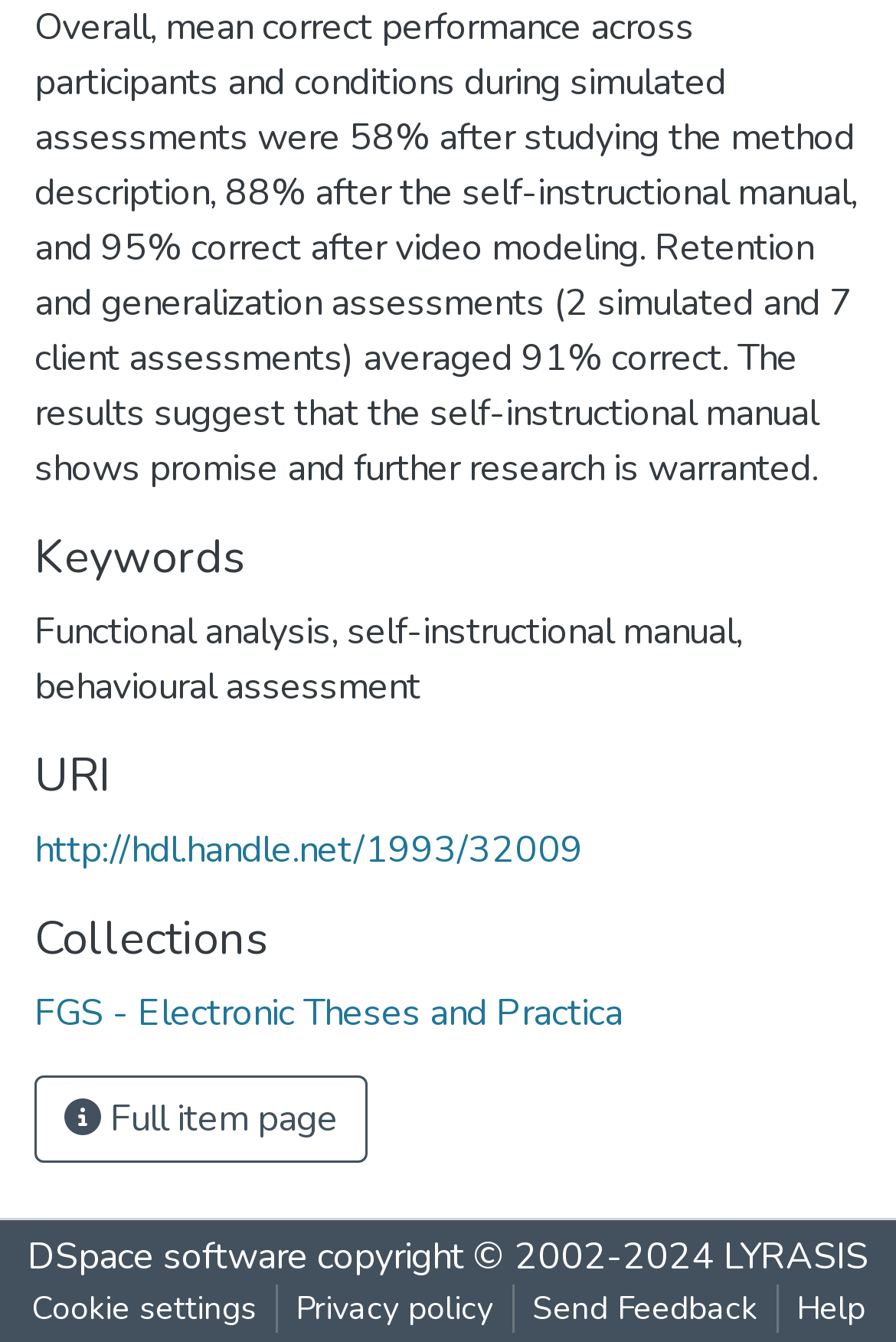Using the description "Catalog", locate and provide the bounding box of the UI element.

None